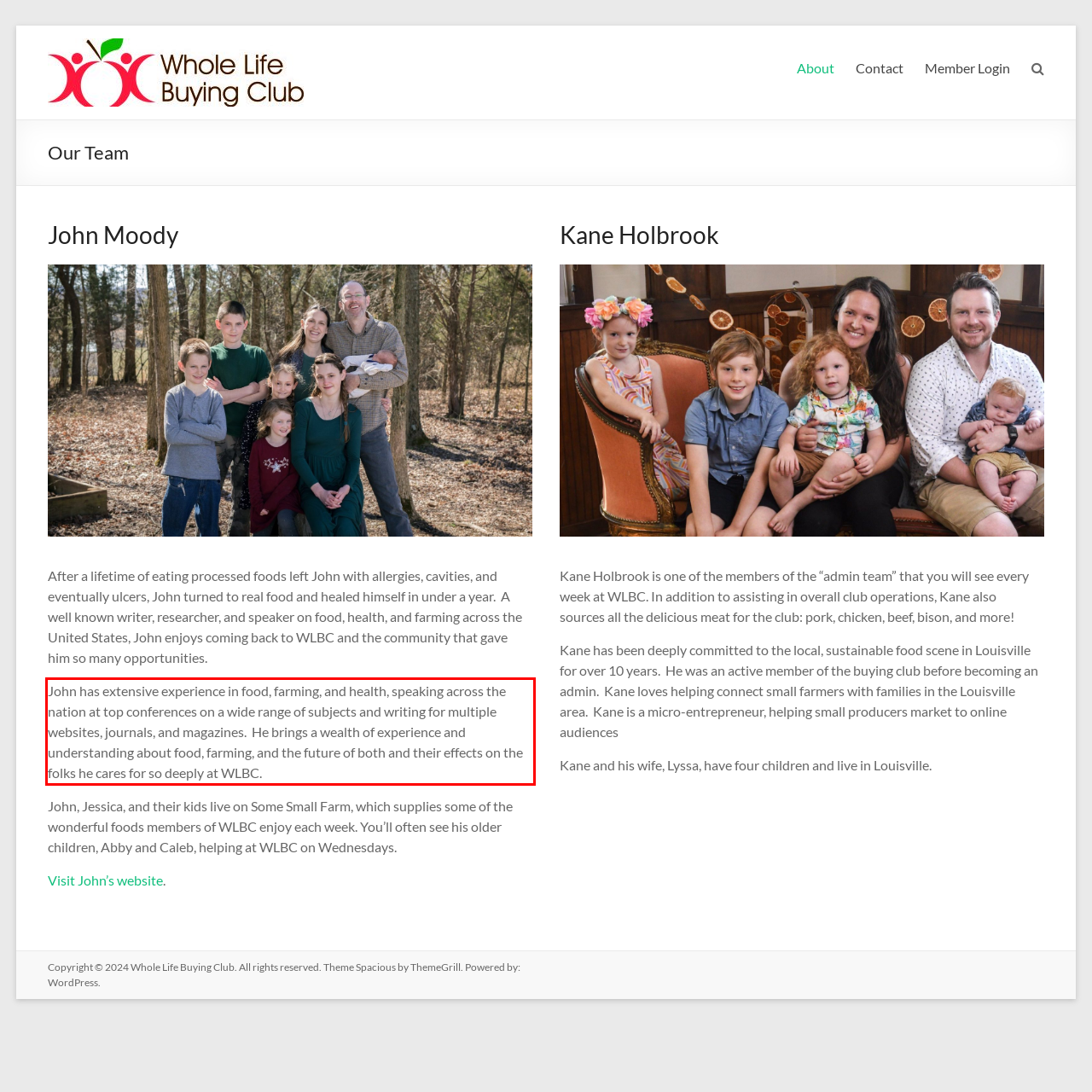You have a webpage screenshot with a red rectangle surrounding a UI element. Extract the text content from within this red bounding box.

John has extensive experience in food, farming, and health, speaking across the nation at top conferences on a wide range of subjects and writing for multiple websites, journals, and magazines. He brings a wealth of experience and understanding about food, farming, and the future of both and their effects on the folks he cares for so deeply at WLBC.